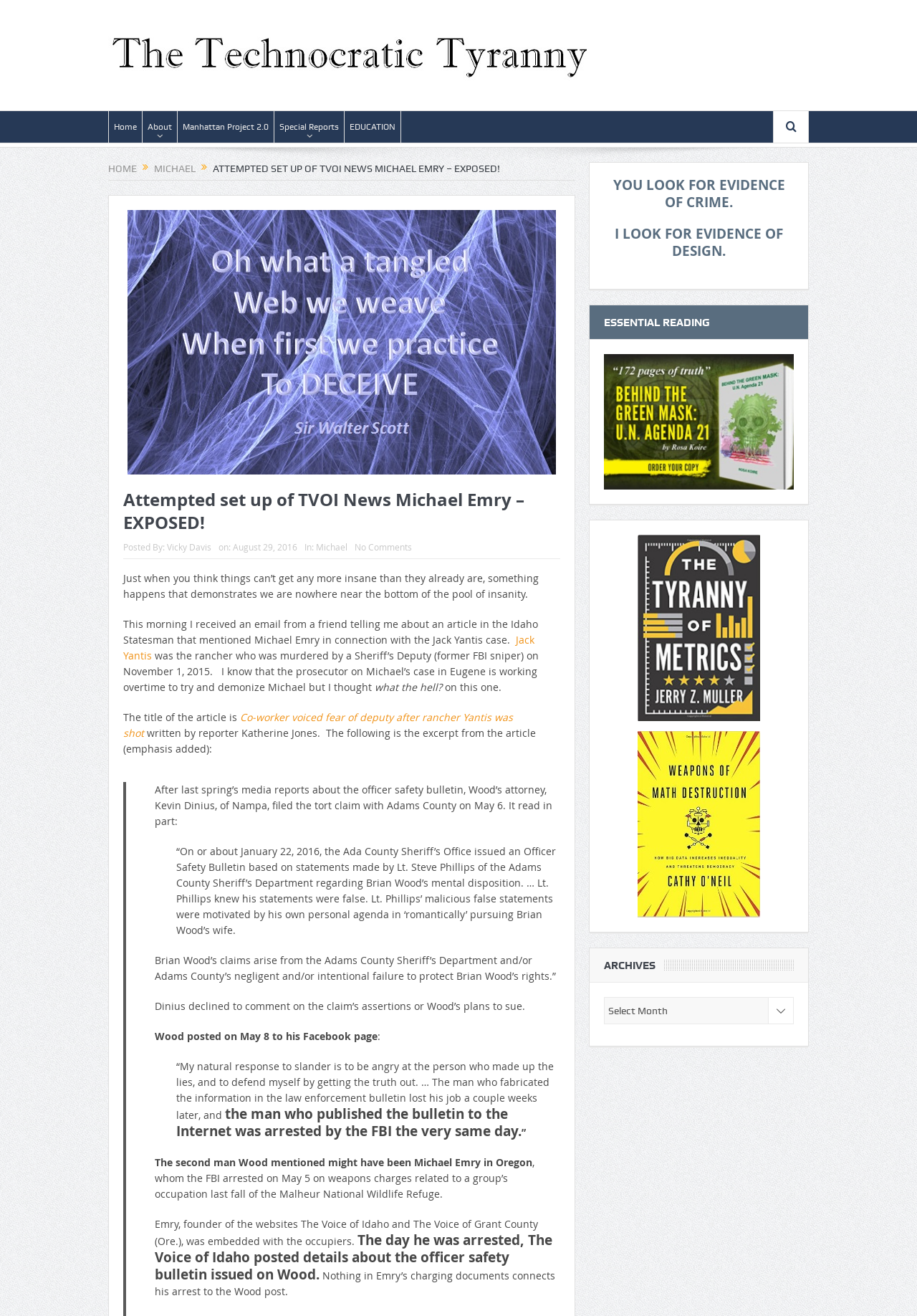Locate the bounding box coordinates of the region to be clicked to comply with the following instruction: "Click on the 'Jack Yantis' link". The coordinates must be four float numbers between 0 and 1, in the form [left, top, right, bottom].

[0.134, 0.481, 0.583, 0.503]